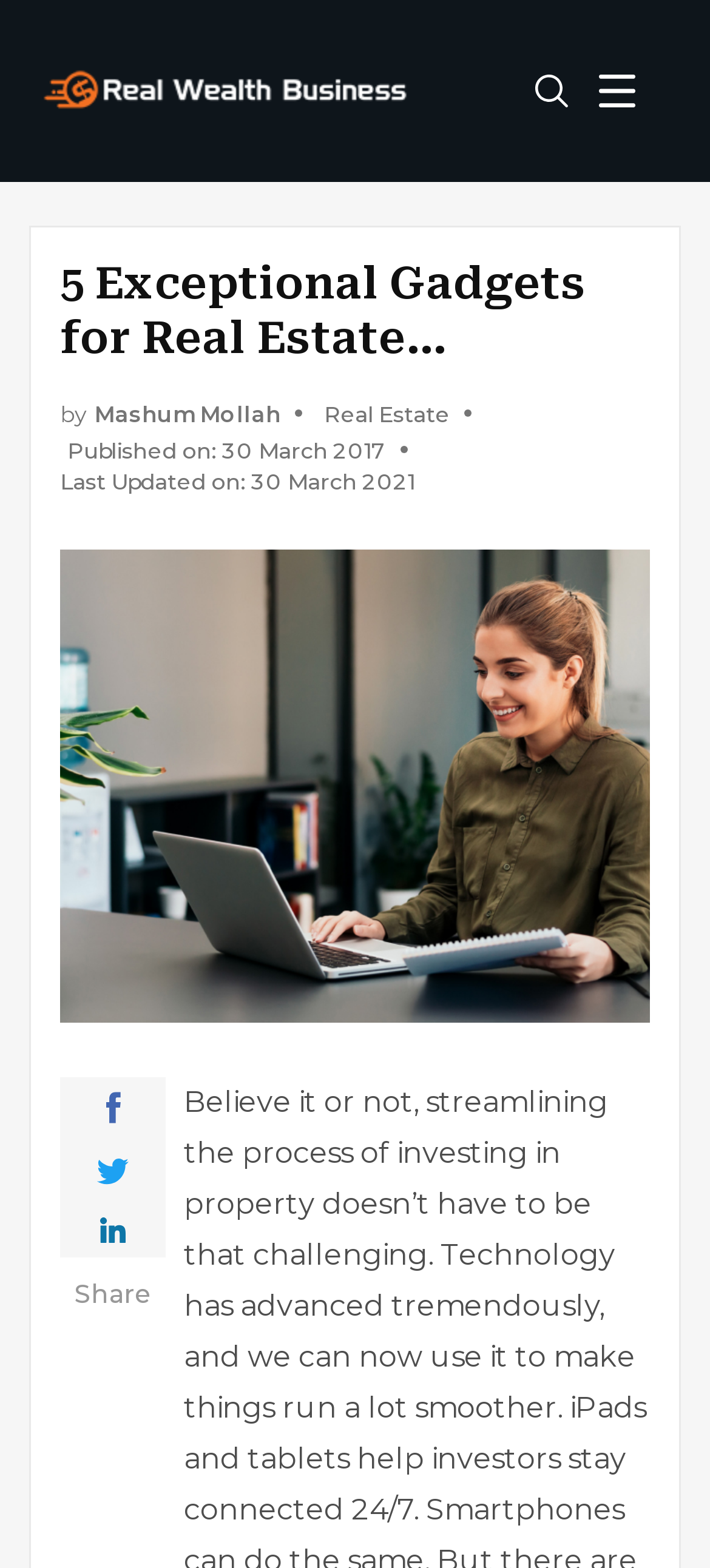What is the author's name?
Please provide a detailed and comprehensive answer to the question.

The author's name can be found in the heading section of the webpage, where it is written 'by Mashum Mollah Real Estate Published on: 30 March 2017 Last Updated on: 30 March 2021'. The name 'Mashum Mollah' is a link, indicating that it is the author's name.